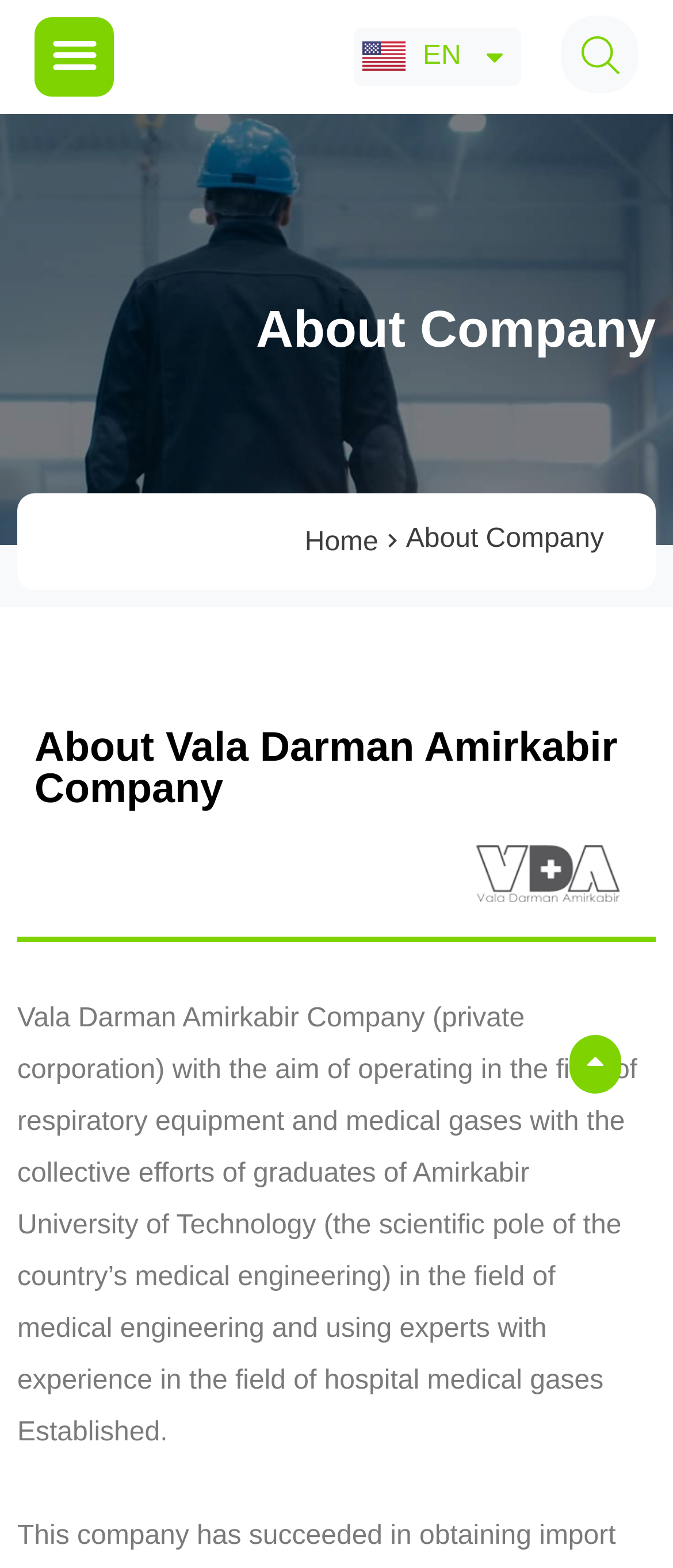How many links are present in the top-right corner of the webpage?
Answer the question with detailed information derived from the image.

I observed two links in the top-right corner of the webpage, one with an empty string as its text and another with the text 'Back to Top'.